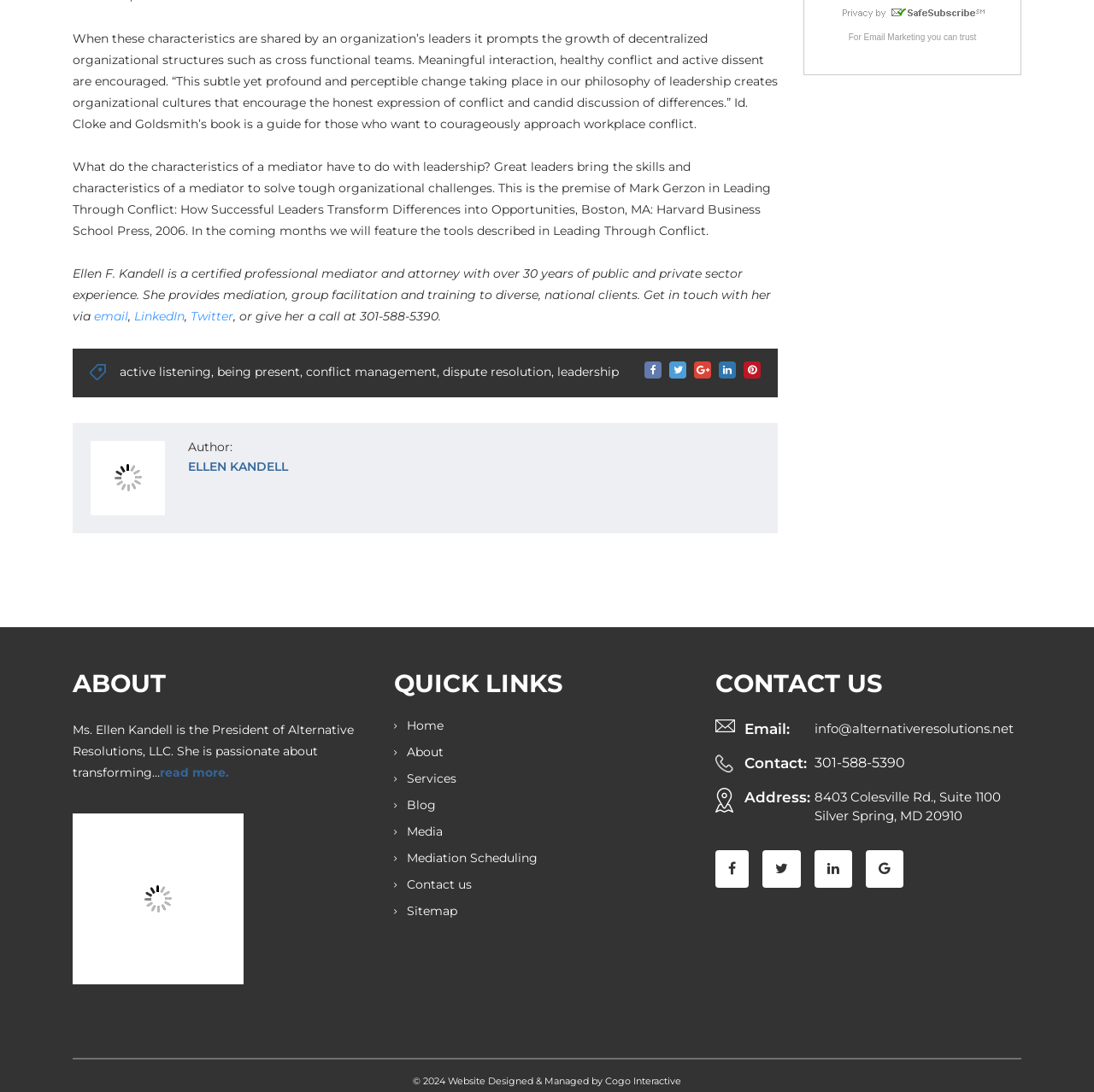What is the profession of Ellen F. Kandell?
Kindly offer a detailed explanation using the data available in the image.

Based on the text 'Ellen F. Kandell is a certified professional mediator and attorney with over 30 years of public and private sector experience.', we can infer that Ellen F. Kandell is a mediator and attorney.